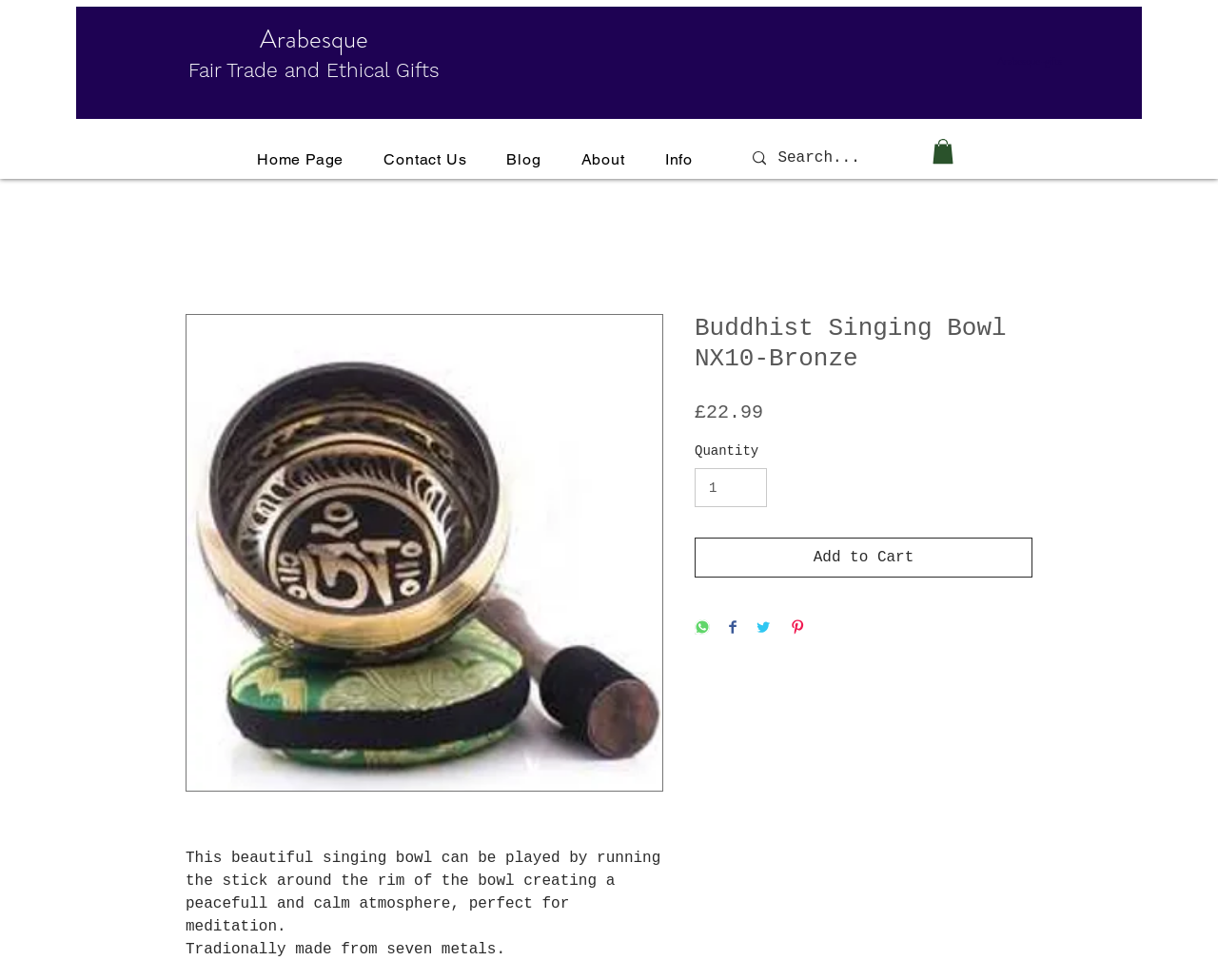What social media platforms can the product be shared on?
Using the image, respond with a single word or phrase.

WhatsApp, Facebook, Twitter, Pinterest